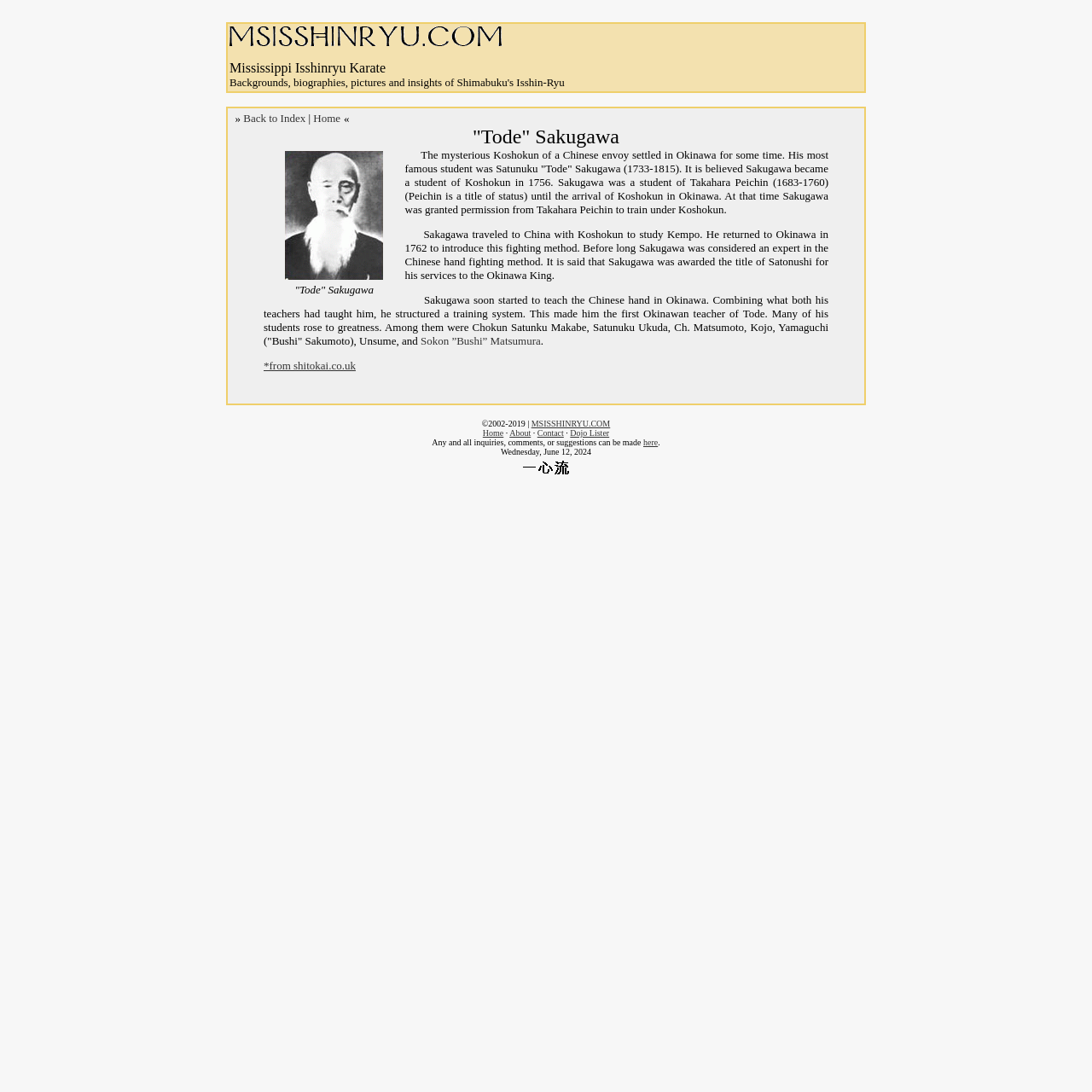What is the copyright year range of this webpage?
Kindly offer a detailed explanation using the data available in the image.

By examining the webpage footer, we can see the copyright information, which specifies the year range as 2002-2019. Therefore, the copyright year range of this webpage is 2002-2019.